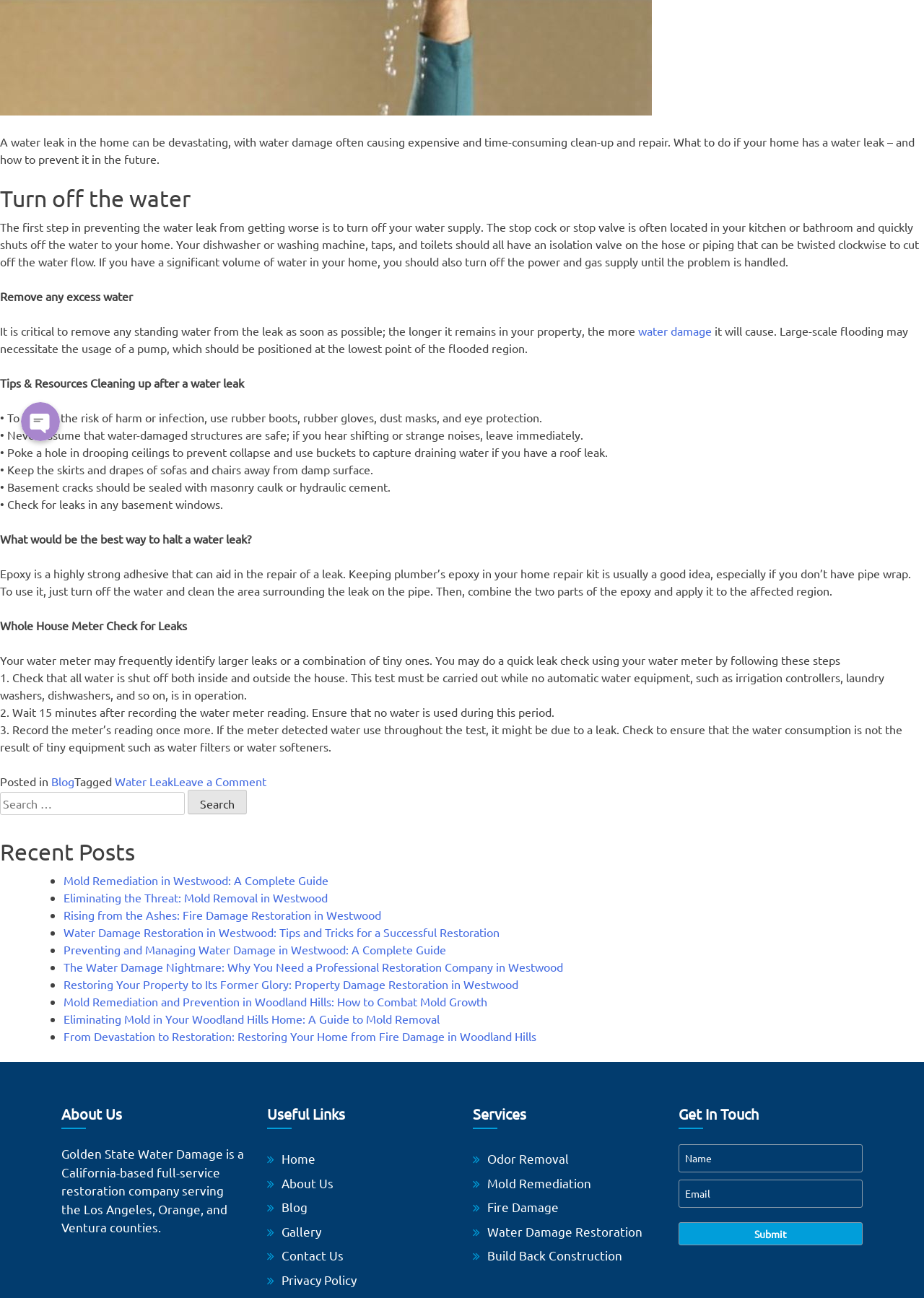Bounding box coordinates are specified in the format (top-left x, top-left y, bottom-right x, bottom-right y). All values are floating point numbers bounded between 0 and 1. Please provide the bounding box coordinate of the region this sentence describes: value="Submit"

[0.734, 0.942, 0.934, 0.959]